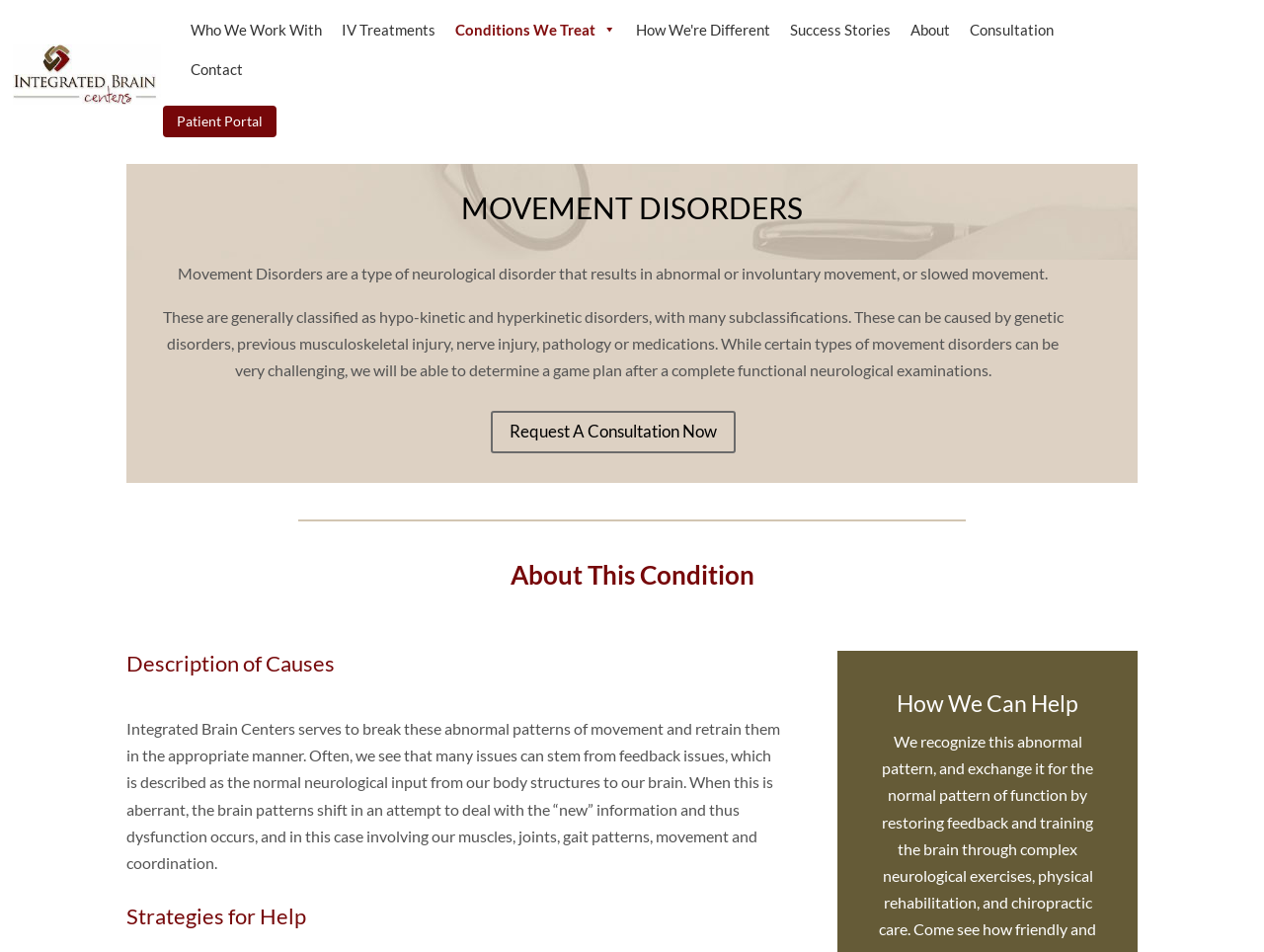Please find the bounding box for the UI element described by: "Patient Portal".

[0.128, 0.109, 0.221, 0.146]